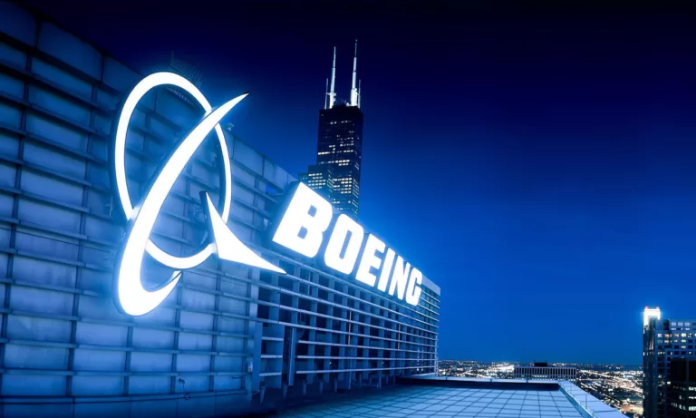Elaborate on all the features and components visible in the image.

The image showcases a striking night view of the Boeing headquarters, prominently featuring the Boeing logo illuminated in bright white against a dark blue sky. The sleek, modern architecture of the building is enhanced by the urban skyline in the background, including the distinctive silhouette of the Willis Tower, one of Chicago's iconic skyscrapers. This visual representation underscores Boeing's significant presence in the aerospace industry, reflecting both innovation and prestige. The overall ambiance of the image communicates a sense of modernity and strength, resonating with the company's reputation as a leader in aviation and space exploration.